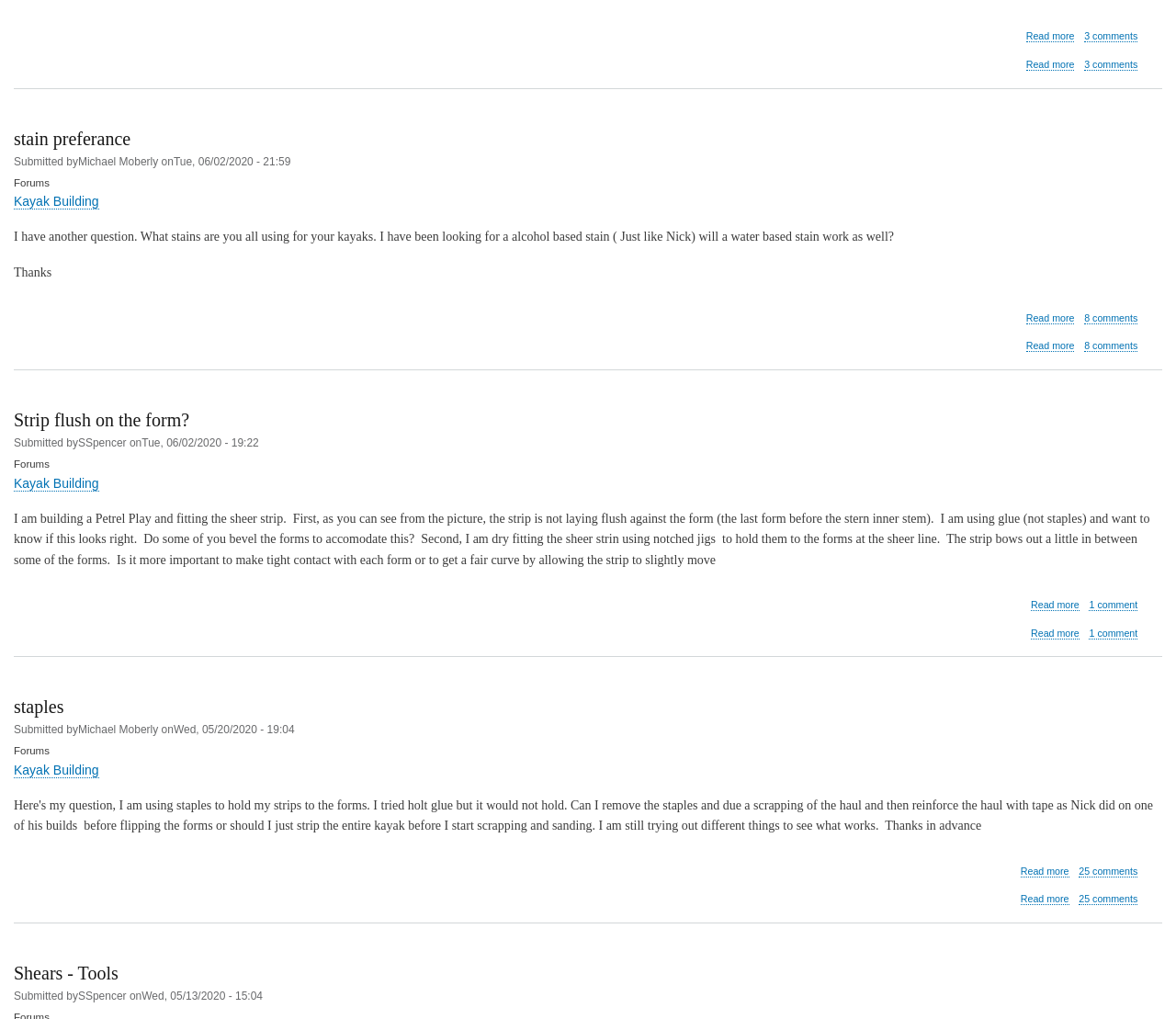Locate the bounding box of the UI element with the following description: "Shears - Tools".

[0.012, 0.945, 0.101, 0.965]